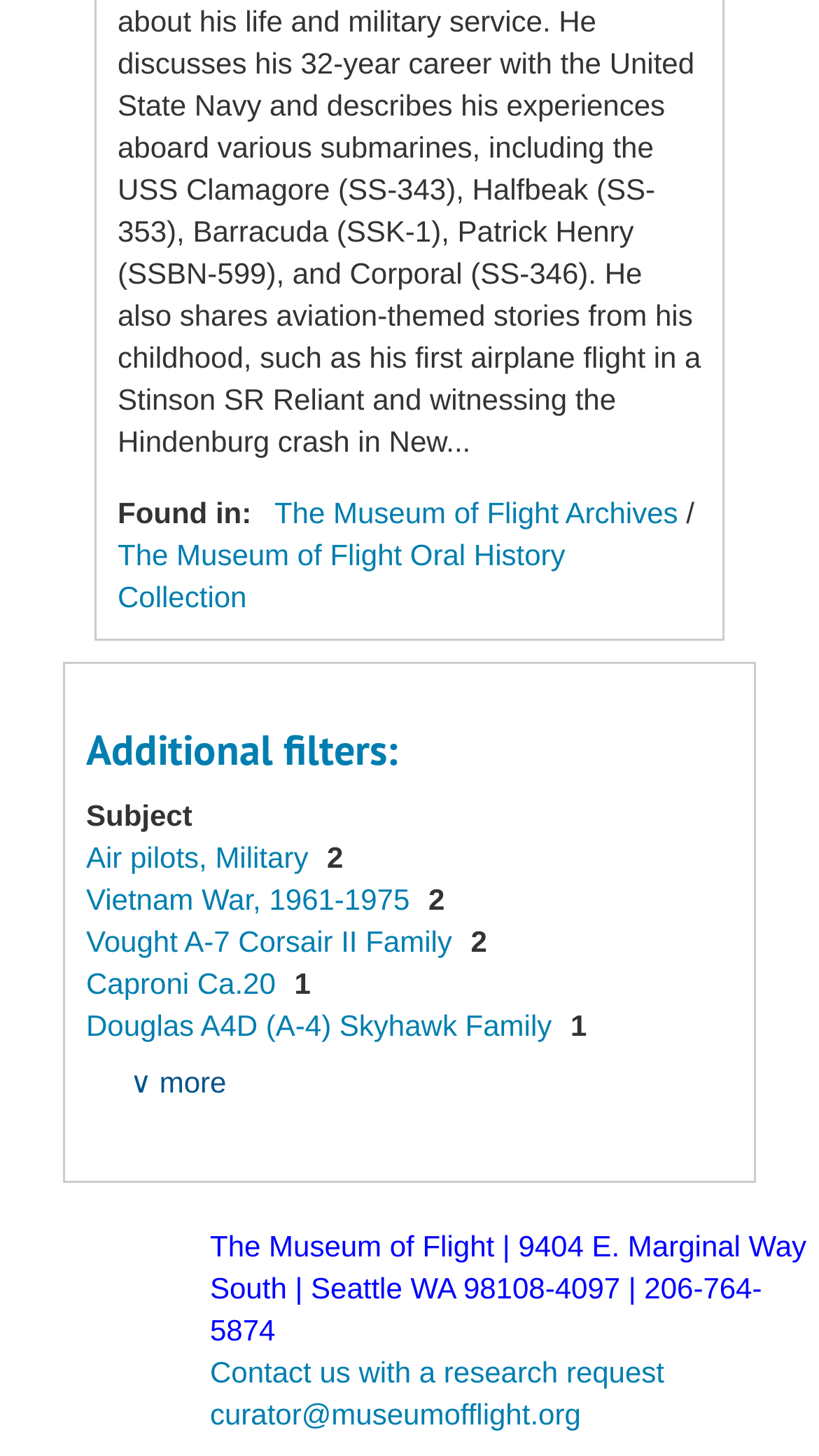How many items are listed under the 'Subject' filter?
Refer to the image and answer the question using a single word or phrase.

5